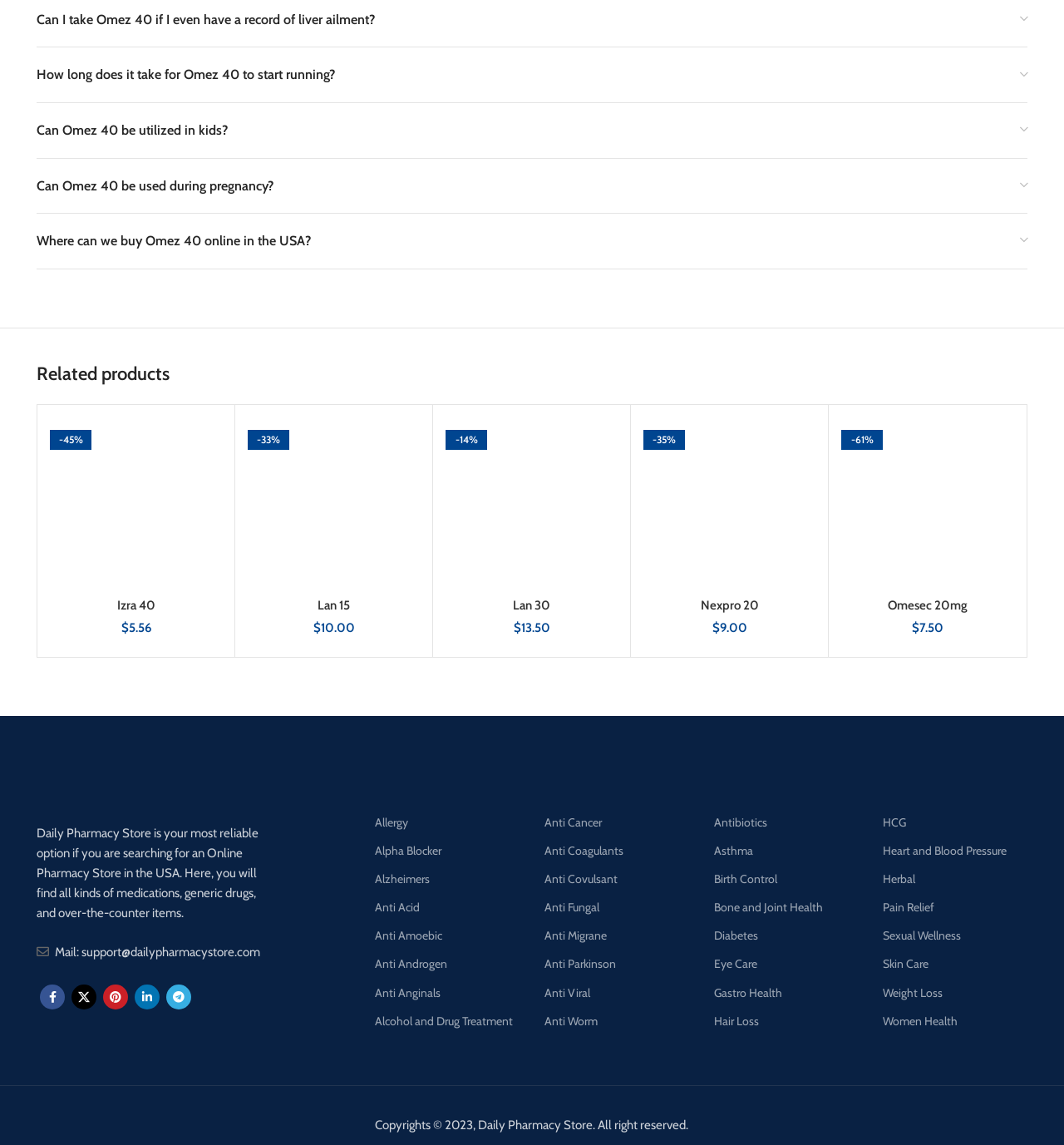Answer with a single word or phrase: 
What categories of medications are listed?

Various categories